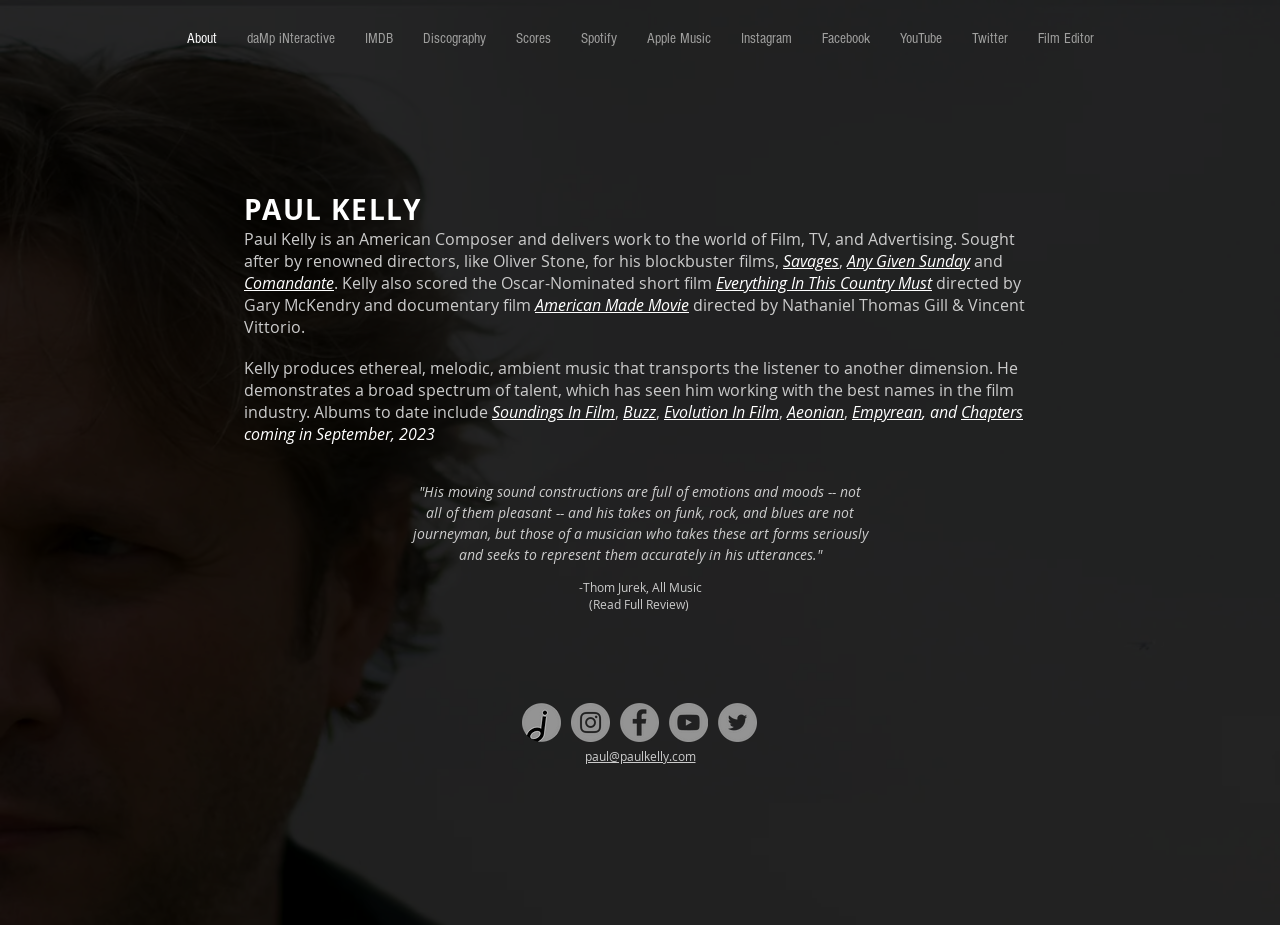Who reviewed Paul Kelly's work on All Music?
Using the image, elaborate on the answer with as much detail as possible.

The webpage quotes a review of Paul Kelly's work by Thom Jurek on All Music, as stated in the heading element with ID 326.